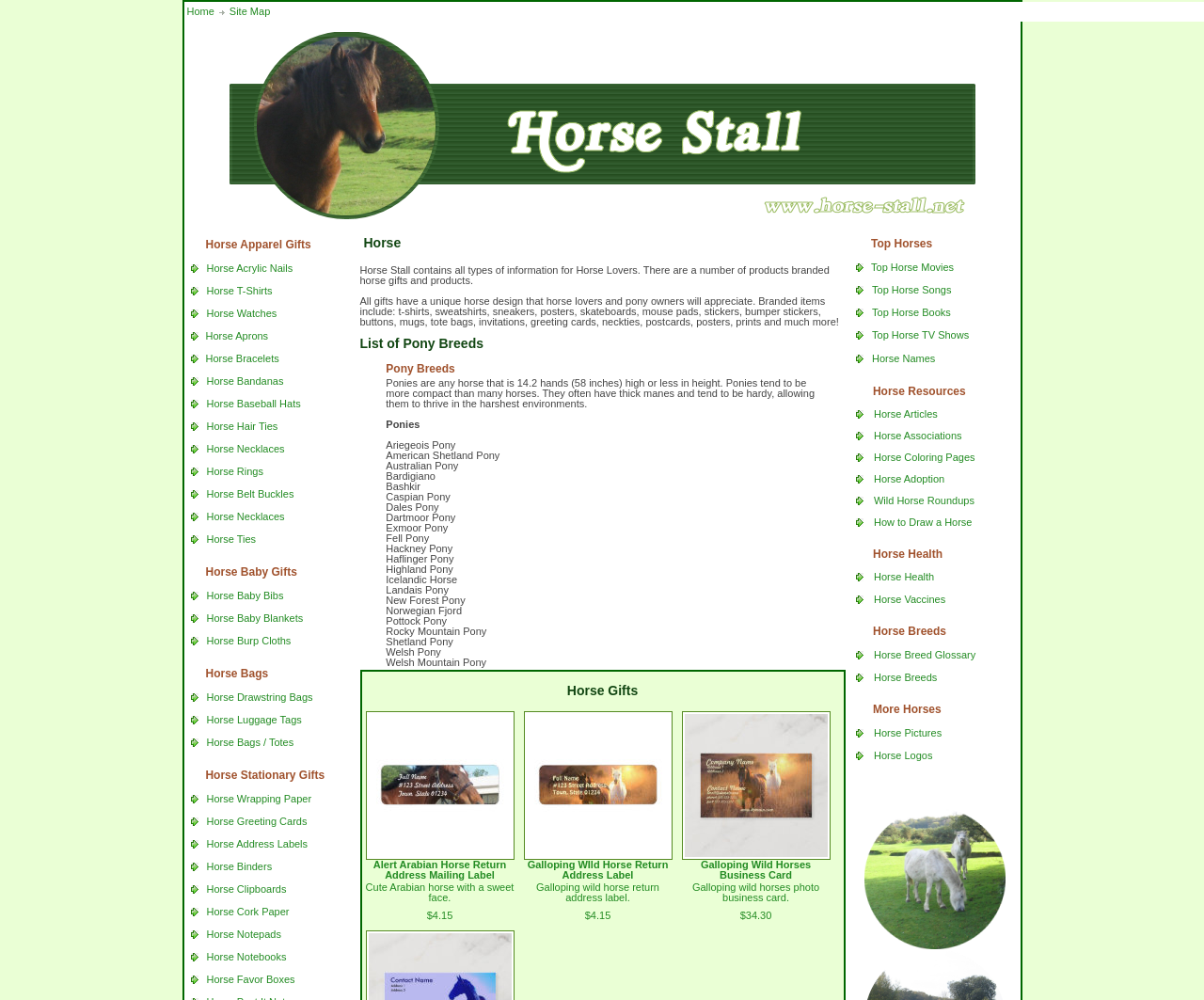What is the first gift listed in the table?
Answer the question with a single word or phrase derived from the image.

Horse Apparel Gifts